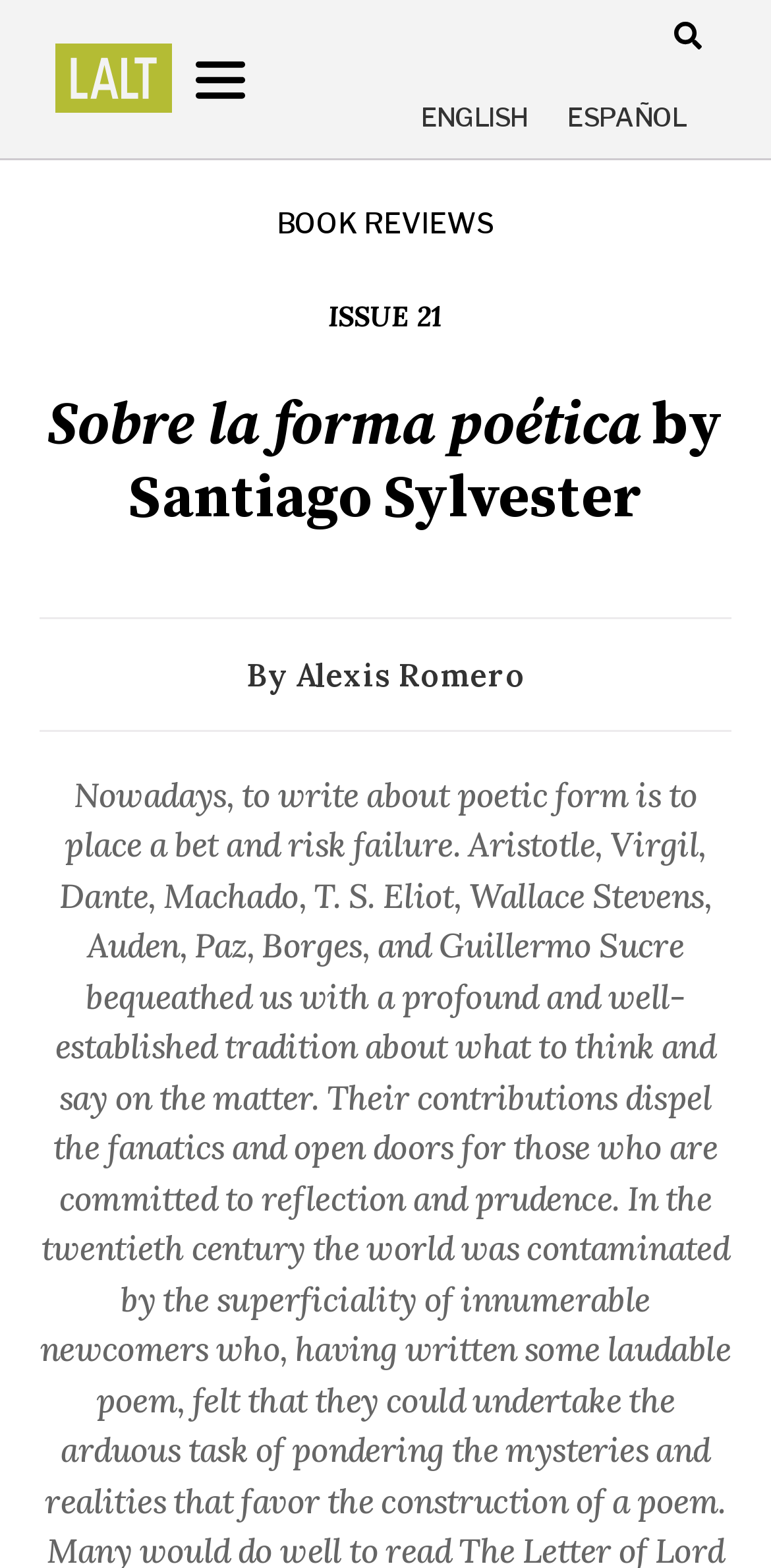Offer a detailed explanation of the webpage layout and contents.

The webpage appears to be an article or blog post about poetic form, specifically "Sobre la forma poética" by Santiago Sylvester, as indicated by the title. 

At the top left corner, there is a logo or icon "LALT-Iso-Black" with a corresponding link. To the right of the logo, there is a "MENU" link with an accompanying image. 

On the top right side, there is a search bar with a "Search" button. Below the search bar, there are two language options, "ENGLISH" and "ESPAÑOL", placed side by side.

The main content area is divided into sections. On the left side, there is a header "BOOK REVIEWS" followed by a link to "ISSUE 21". 

On the right side of the main content area, there is a title "Sobre la forma poética" with the author's name "by Santiago Sylvester" written below it. 

Further down, there is a byline "By" followed by the name "Alexis Romero", which is a link.